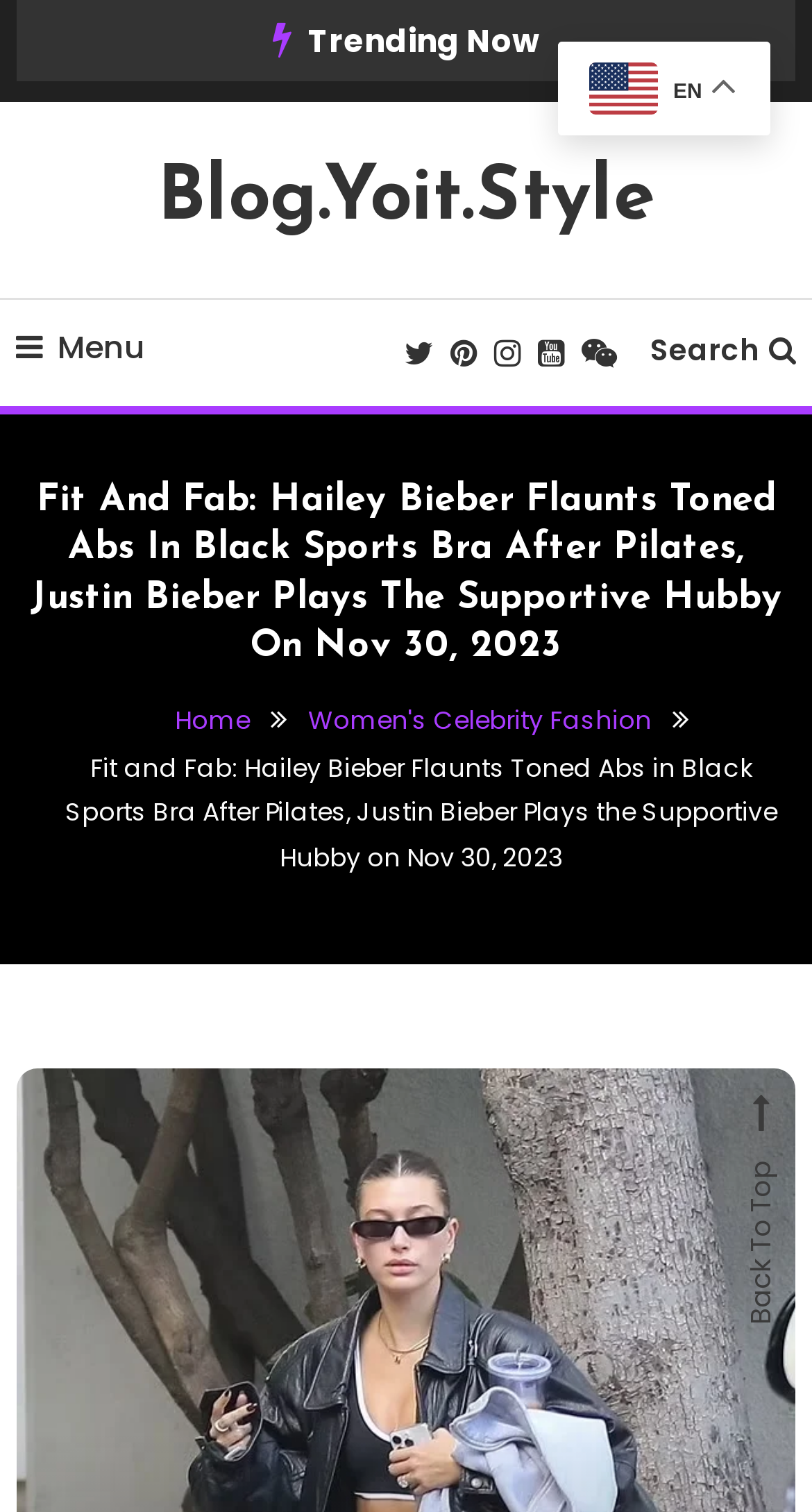Please find the bounding box for the following UI element description. Provide the coordinates in (top-left x, top-left y, bottom-right x, bottom-right y) format, with values between 0 and 1: Women's Celebrity Fashion

[0.379, 0.464, 0.803, 0.487]